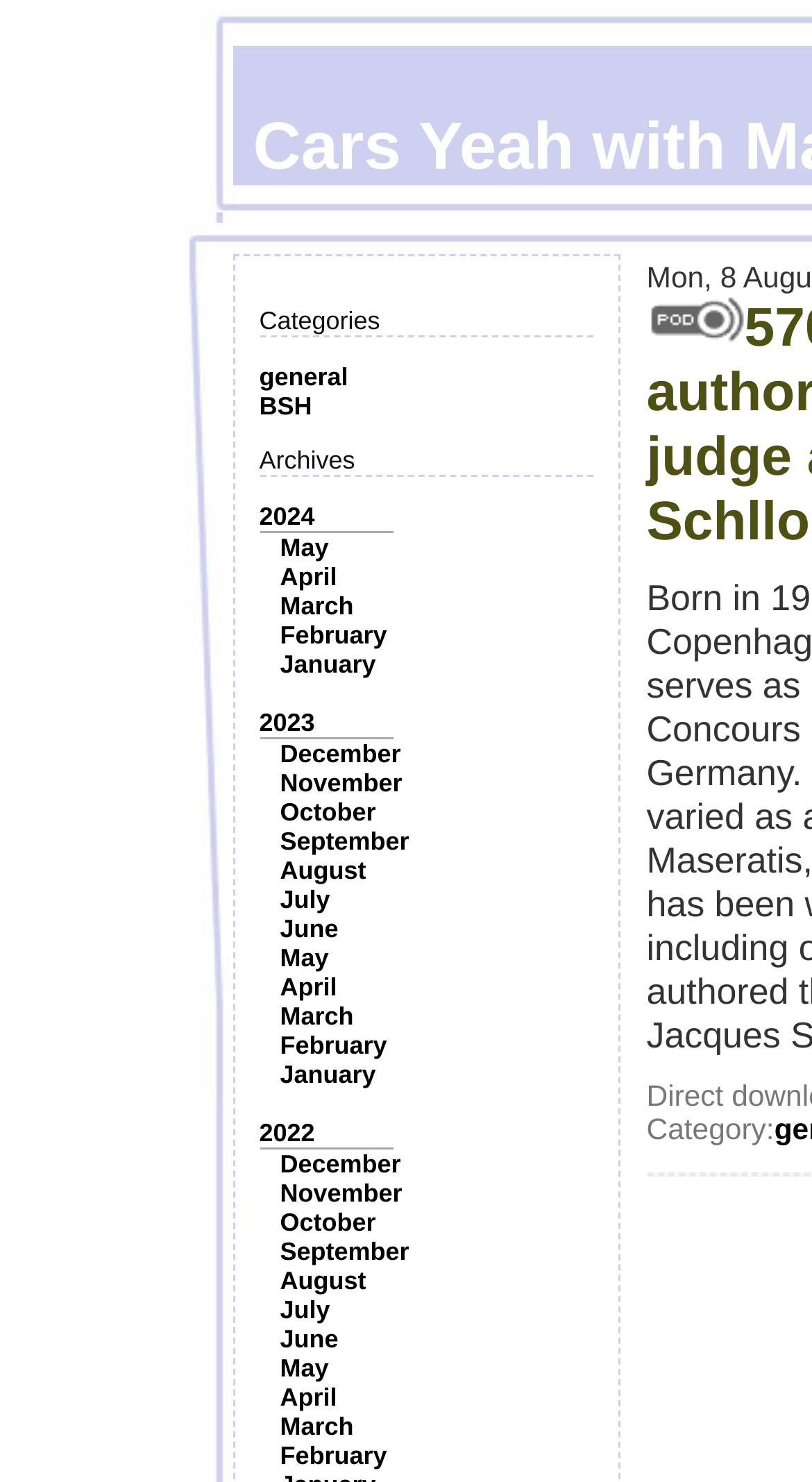What is the latest month available in the archives?
Please provide a single word or phrase answer based on the image.

May